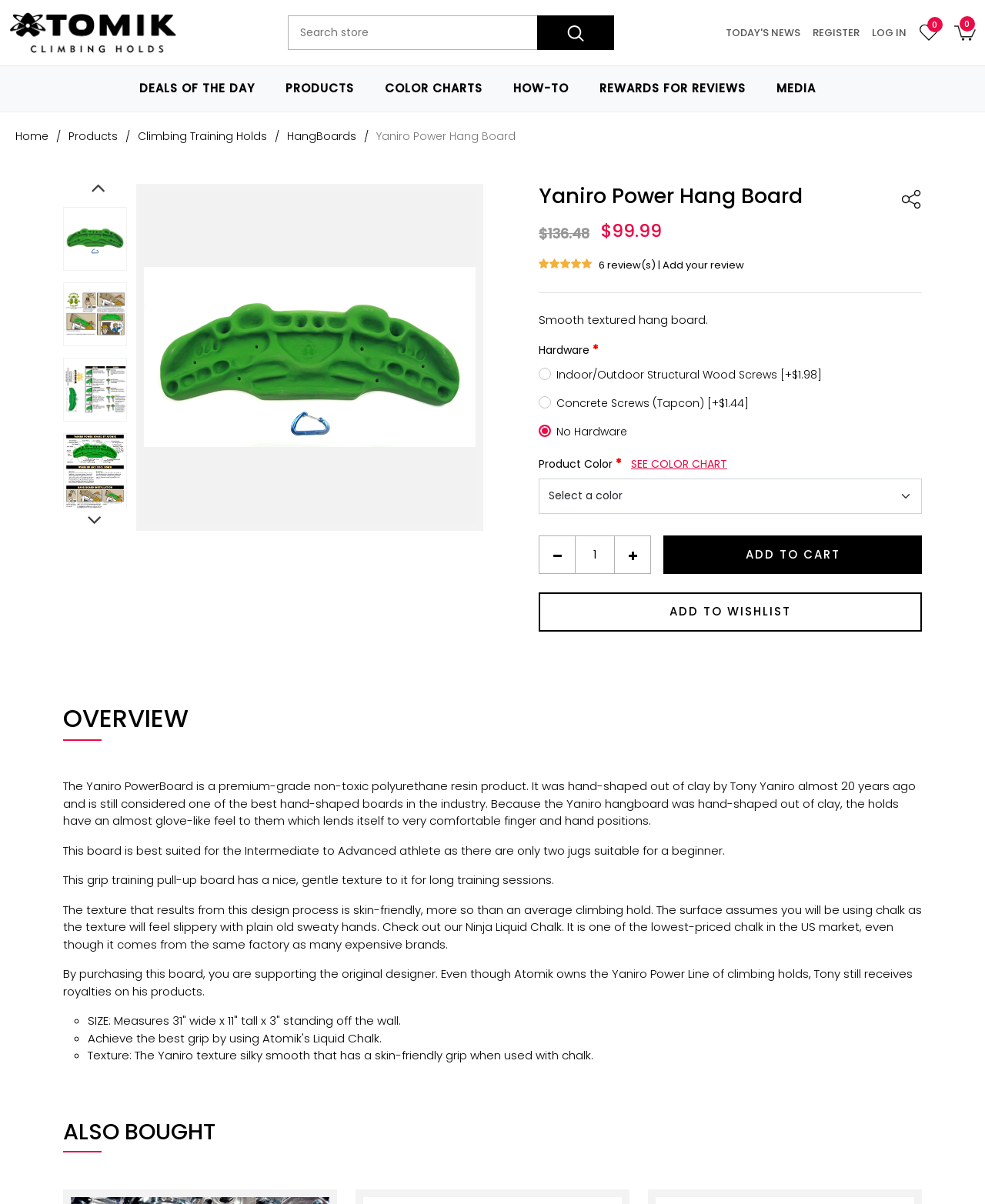What is the size of the product?
Look at the screenshot and provide an in-depth answer.

I found the answer by looking at the list of product features, which includes the size of the product as 'SIZE: Measures 31" wide x 11" tall x 3" standing off the wall.'